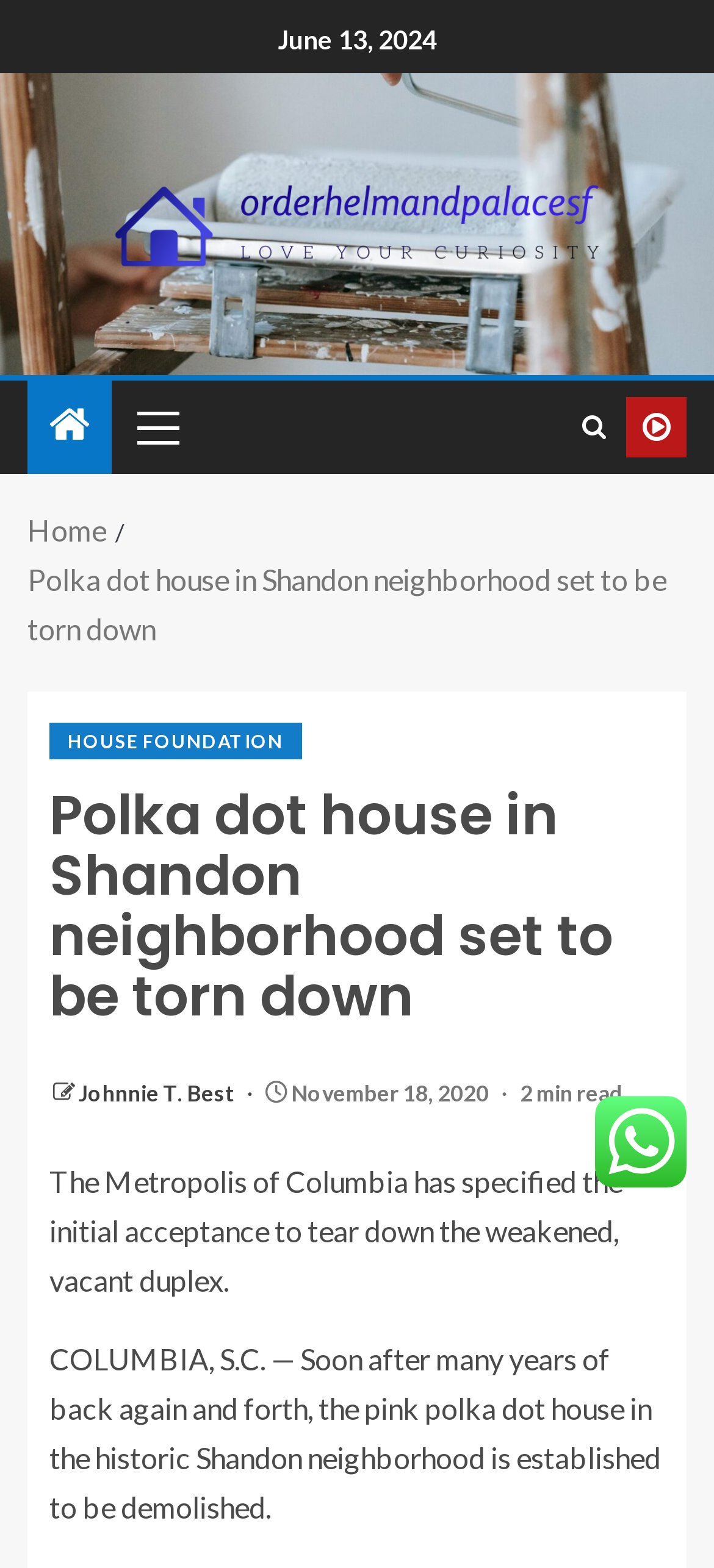What is the date of the article?
Kindly answer the question with as much detail as you can.

I found the date of the article by looking at the static text element with the content 'November 18, 2020' which is located inside the article element.